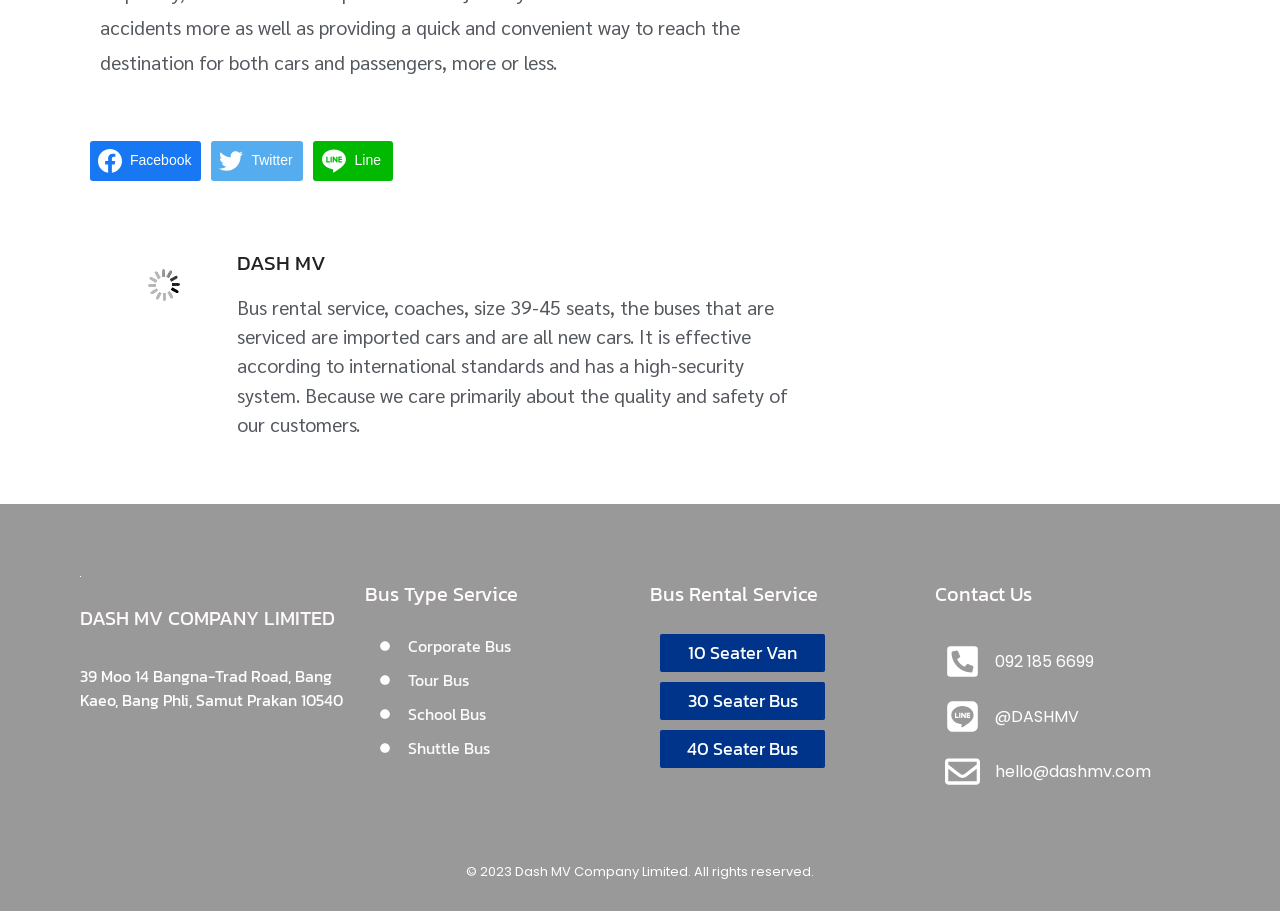What is the phone number to contact DASH MV?
Can you provide an in-depth and detailed response to the question?

The phone number to contact DASH MV is provided on the webpage as 092 185 6699, which can be used to reach out to the company for inquiries or bookings.